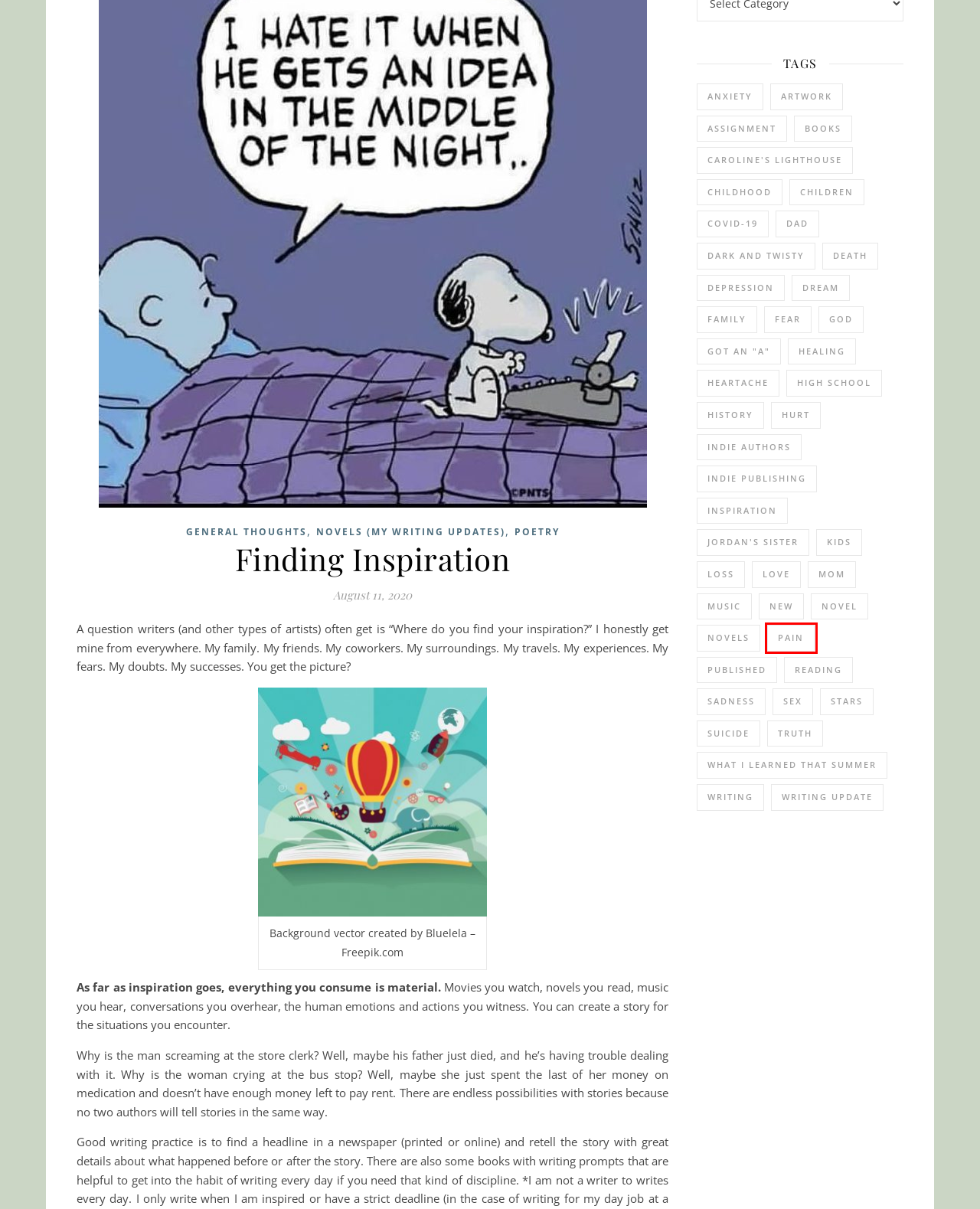You are presented with a screenshot of a webpage containing a red bounding box around a particular UI element. Select the best webpage description that matches the new webpage after clicking the element within the bounding box. Here are the candidates:
A. Pain – A place for my thoughts
B. Death – A place for my thoughts
C. Poetry – A place for my thoughts
D. Suicide – A place for my thoughts
E. Dark and Twisty – A place for my thoughts
F. Depression – A place for my thoughts
G. Artwork – A place for my thoughts
H. Indie Publishing – A place for my thoughts

A